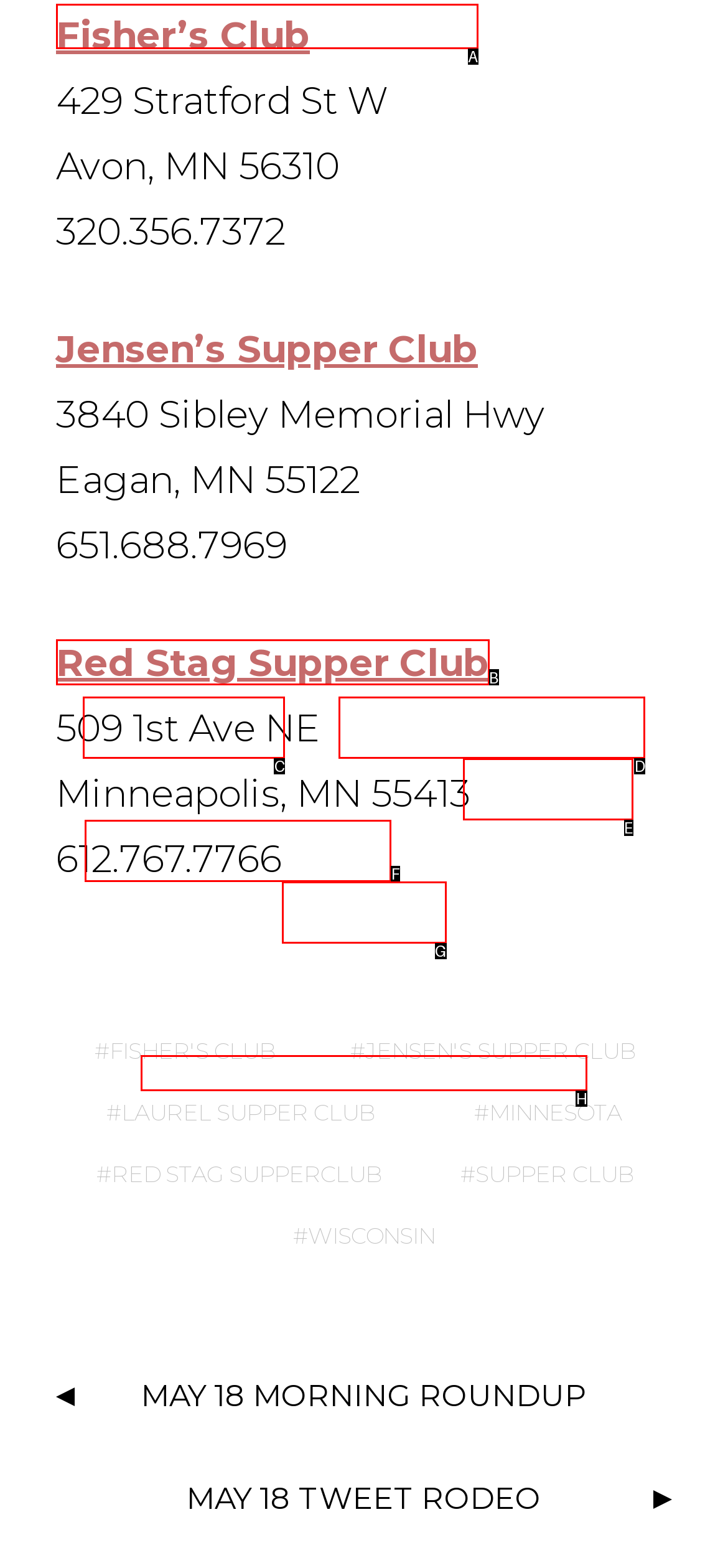Select the correct UI element to complete the task: check Red Stag Supper Club
Please provide the letter of the chosen option.

B